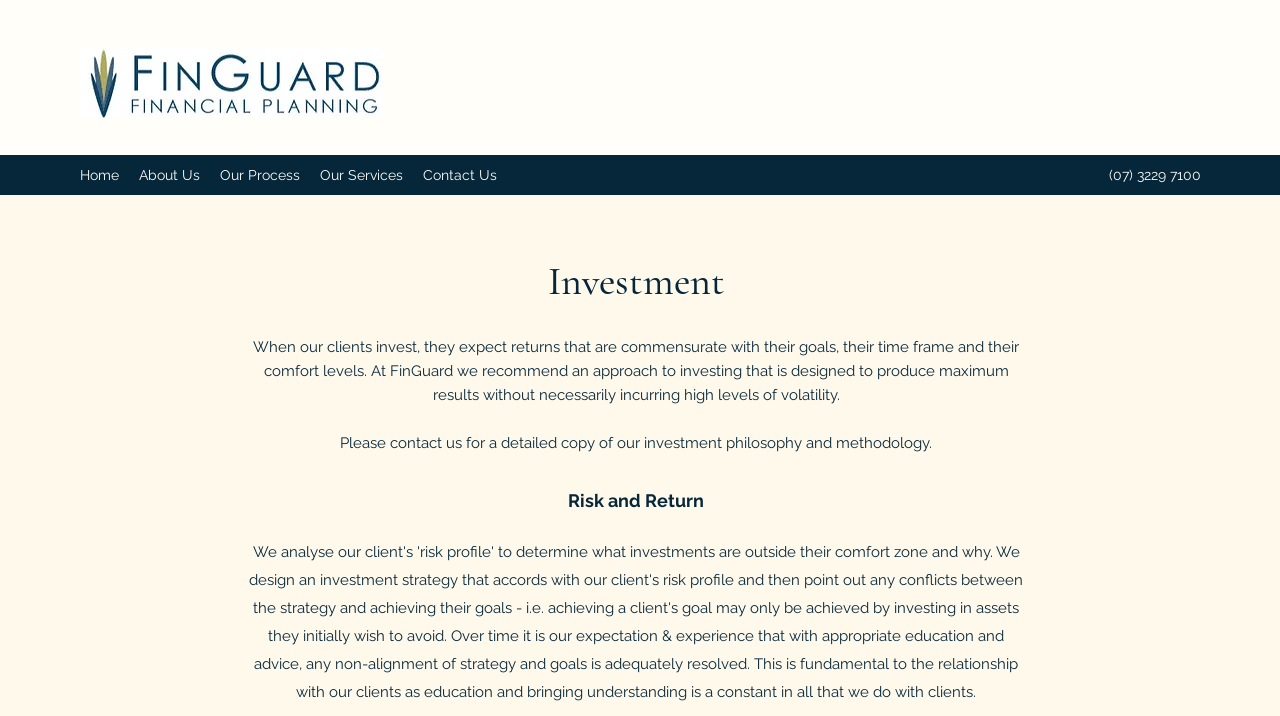Determine the bounding box coordinates for the UI element with the following description: "Our Services". The coordinates should be four float numbers between 0 and 1, represented as [left, top, right, bottom].

[0.242, 0.223, 0.323, 0.265]